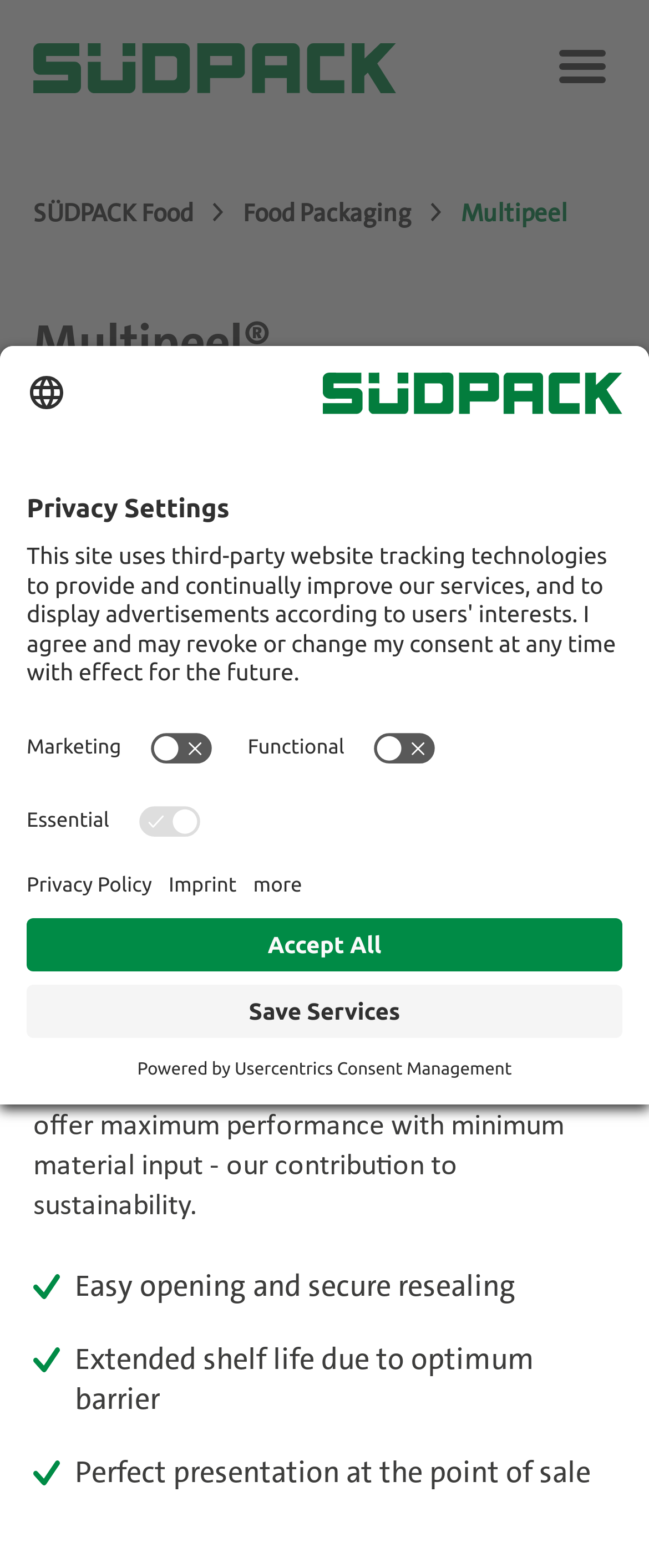Kindly provide the bounding box coordinates of the section you need to click on to fulfill the given instruction: "Open Privacy Settings".

[0.0, 0.632, 0.113, 0.679]